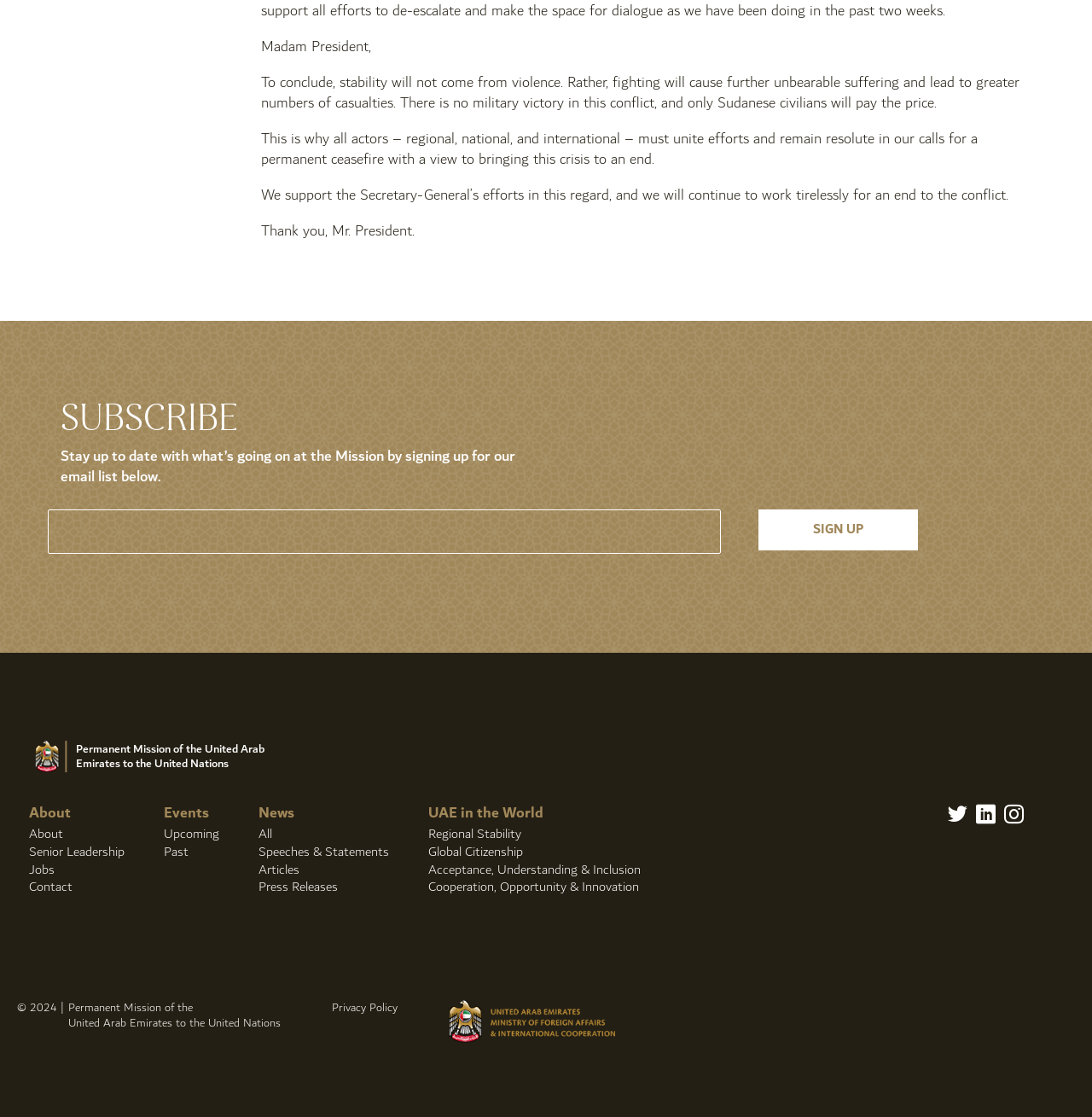Determine the bounding box coordinates for the area that needs to be clicked to fulfill this task: "Sign up". The coordinates must be given as four float numbers between 0 and 1, i.e., [left, top, right, bottom].

[0.695, 0.456, 0.841, 0.493]